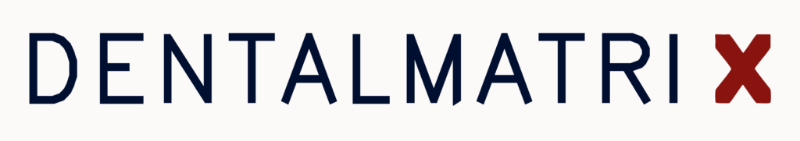What is the tone of the visual arrangement?
Based on the image, provide your answer in one word or phrase.

Professional yet approachable